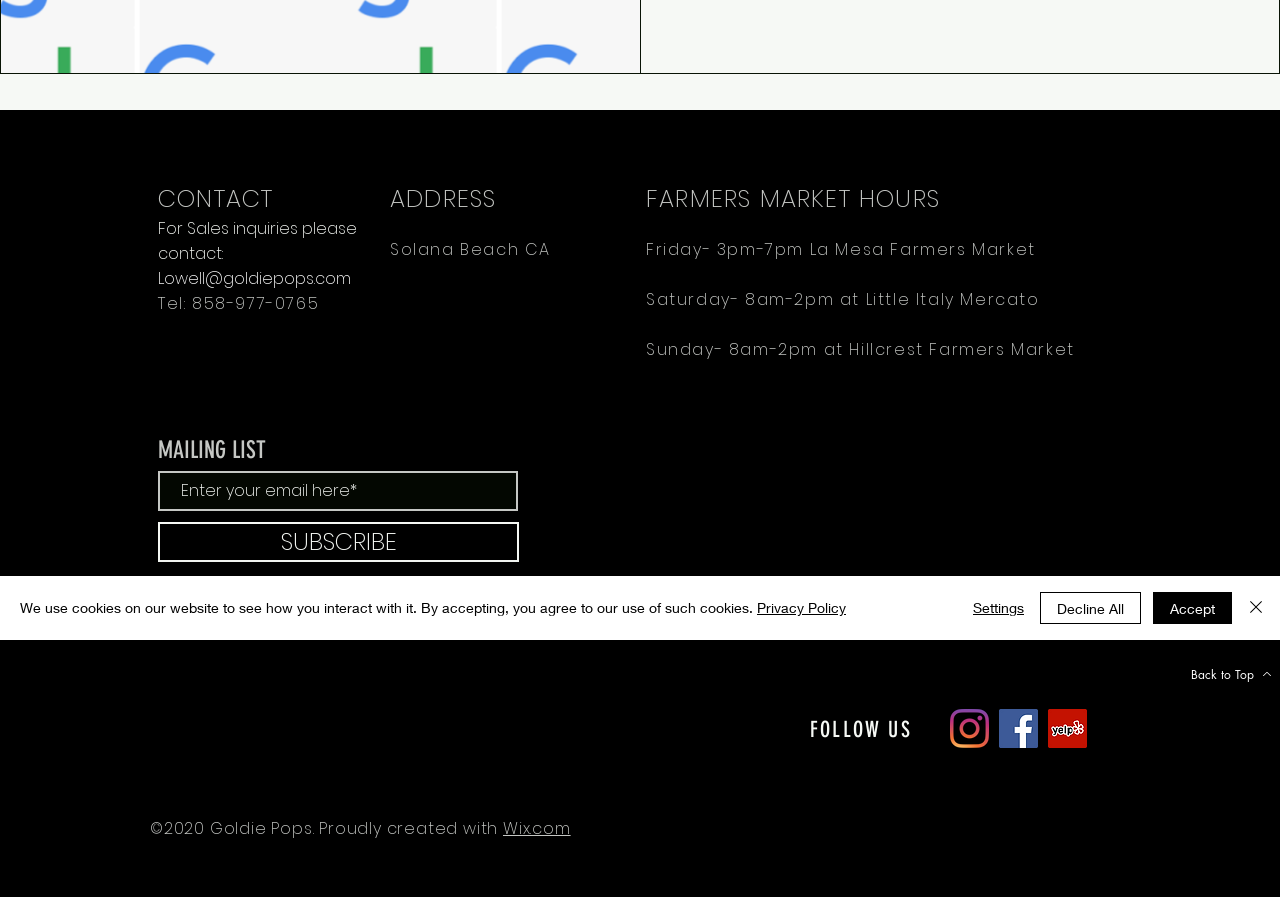Provide the bounding box coordinates of the HTML element described by the text: "Decline All".

[0.812, 0.66, 0.891, 0.696]